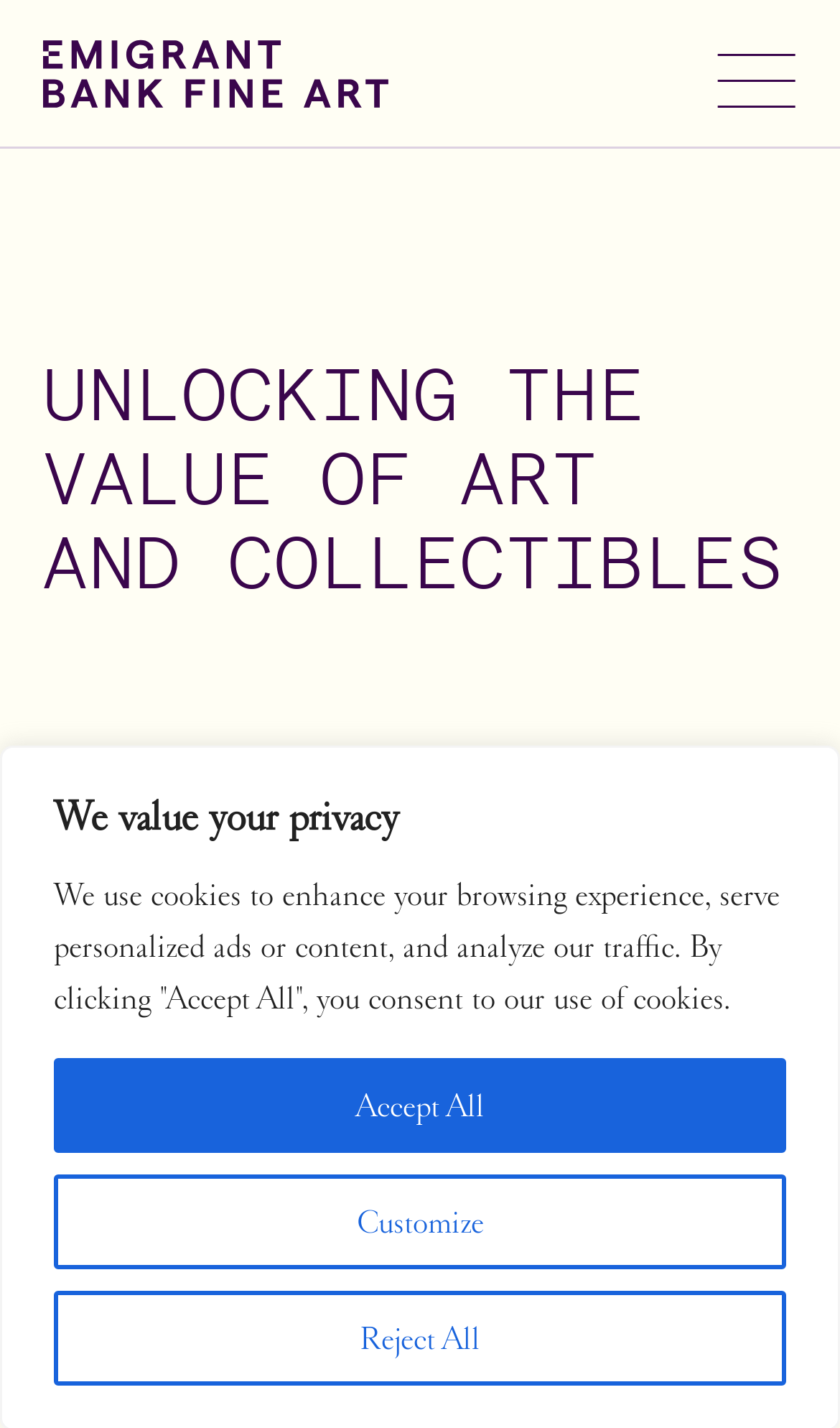What is the name of the bank?
Please give a detailed and thorough answer to the question, covering all relevant points.

The name of the bank can be found in the top-left corner of the webpage, where it is written as 'Emigrant Bank' in a link format.